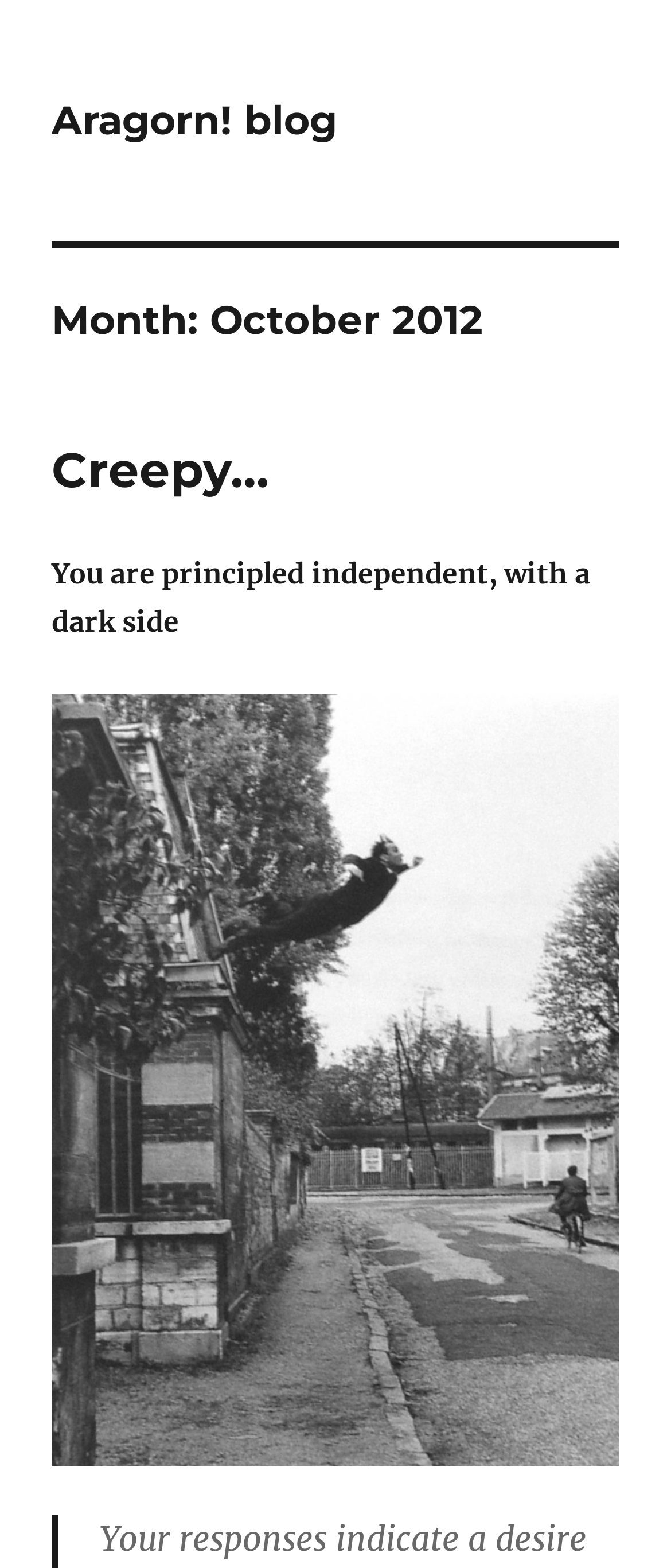Please extract the title of the webpage.

Month: October 2012